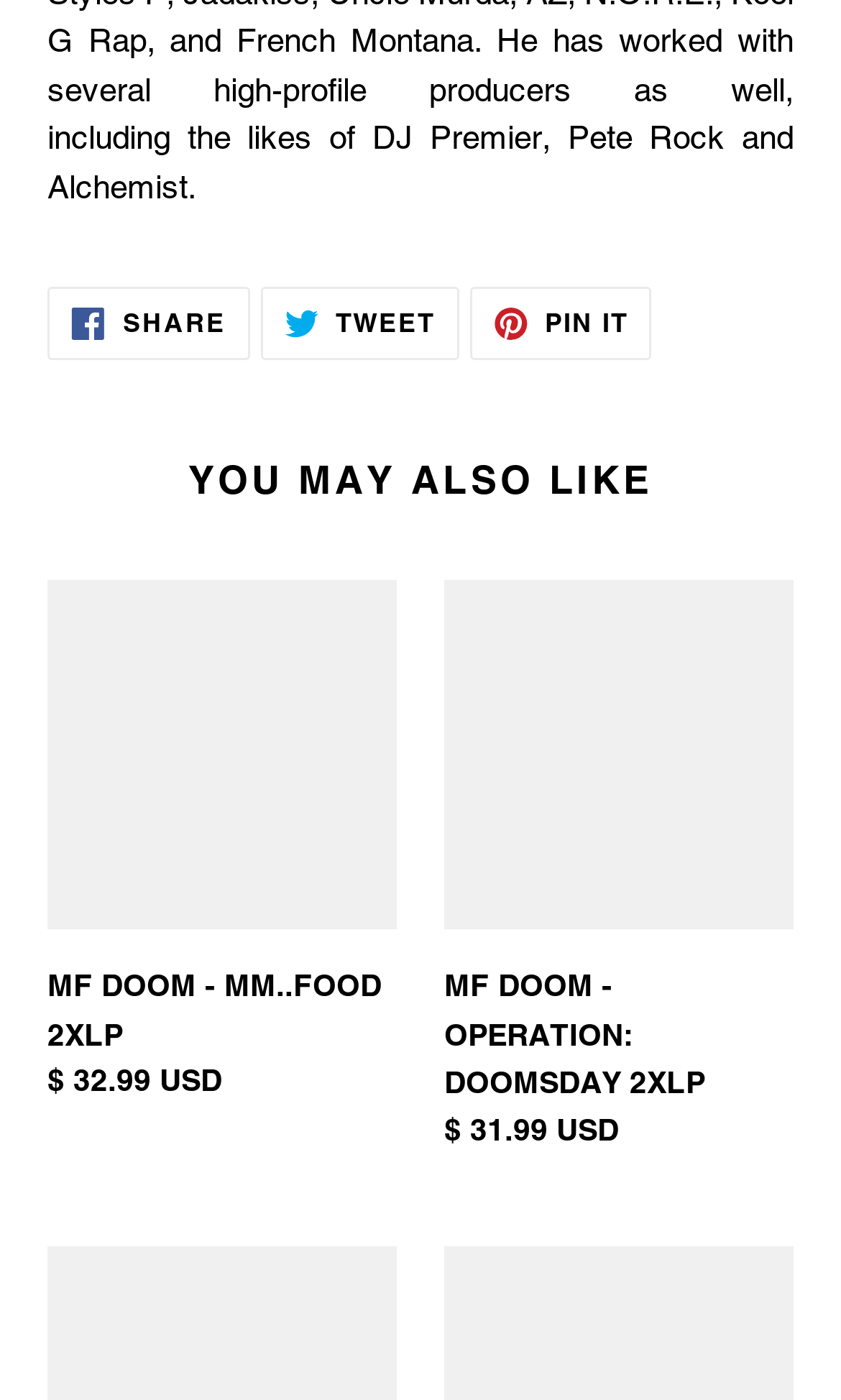What is the price of MF DOOM - MM..FOOD 2XLP?
Kindly offer a detailed explanation using the data available in the image.

I found the price of MF DOOM - MM..FOOD 2XLP by looking at the description list detail under the link 'MF DOOM - MM..FOOD 2XLP', which shows the regular price as $ 32.99 USD.